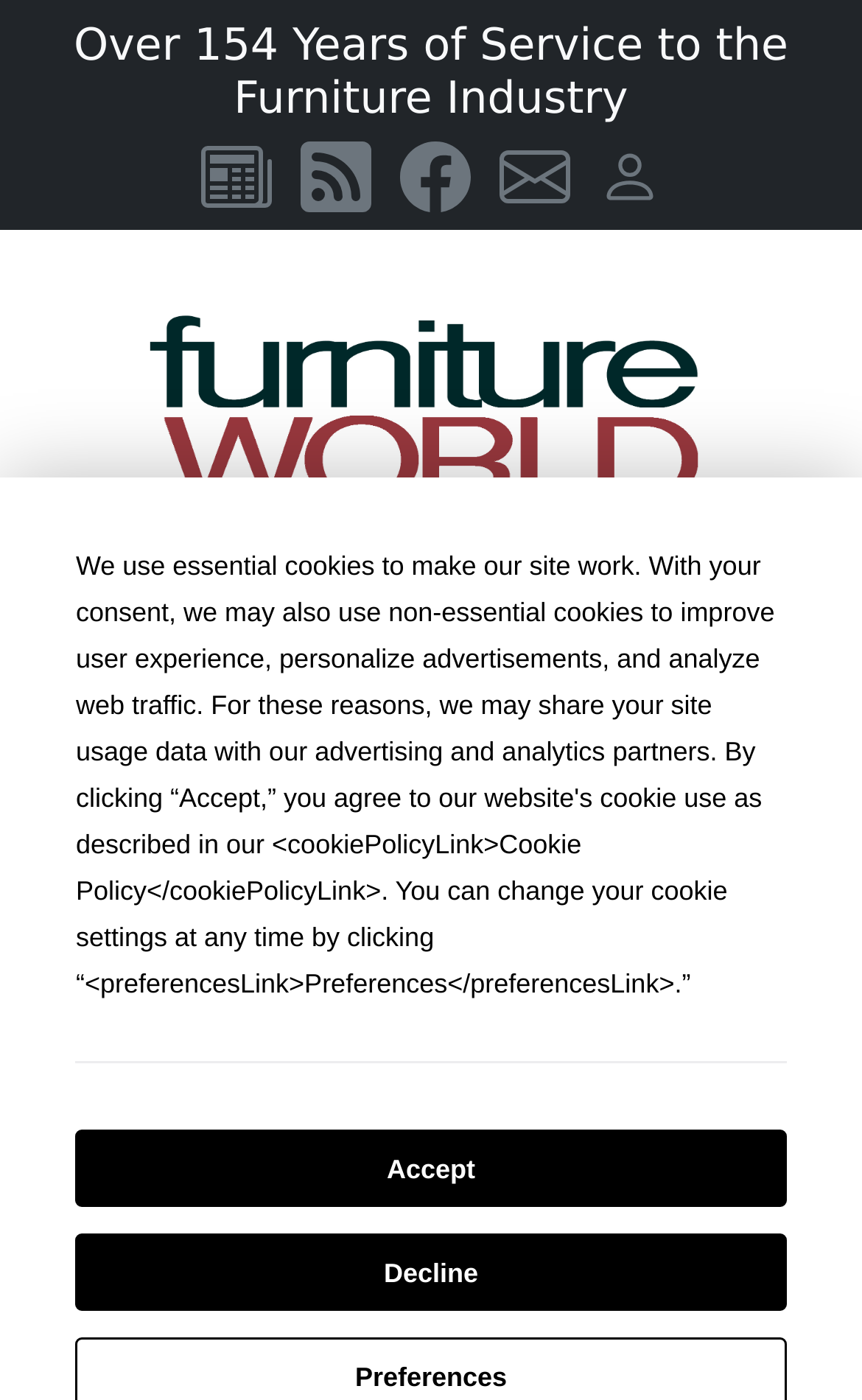Predict the bounding box for the UI component with the following description: "Toggle".

None